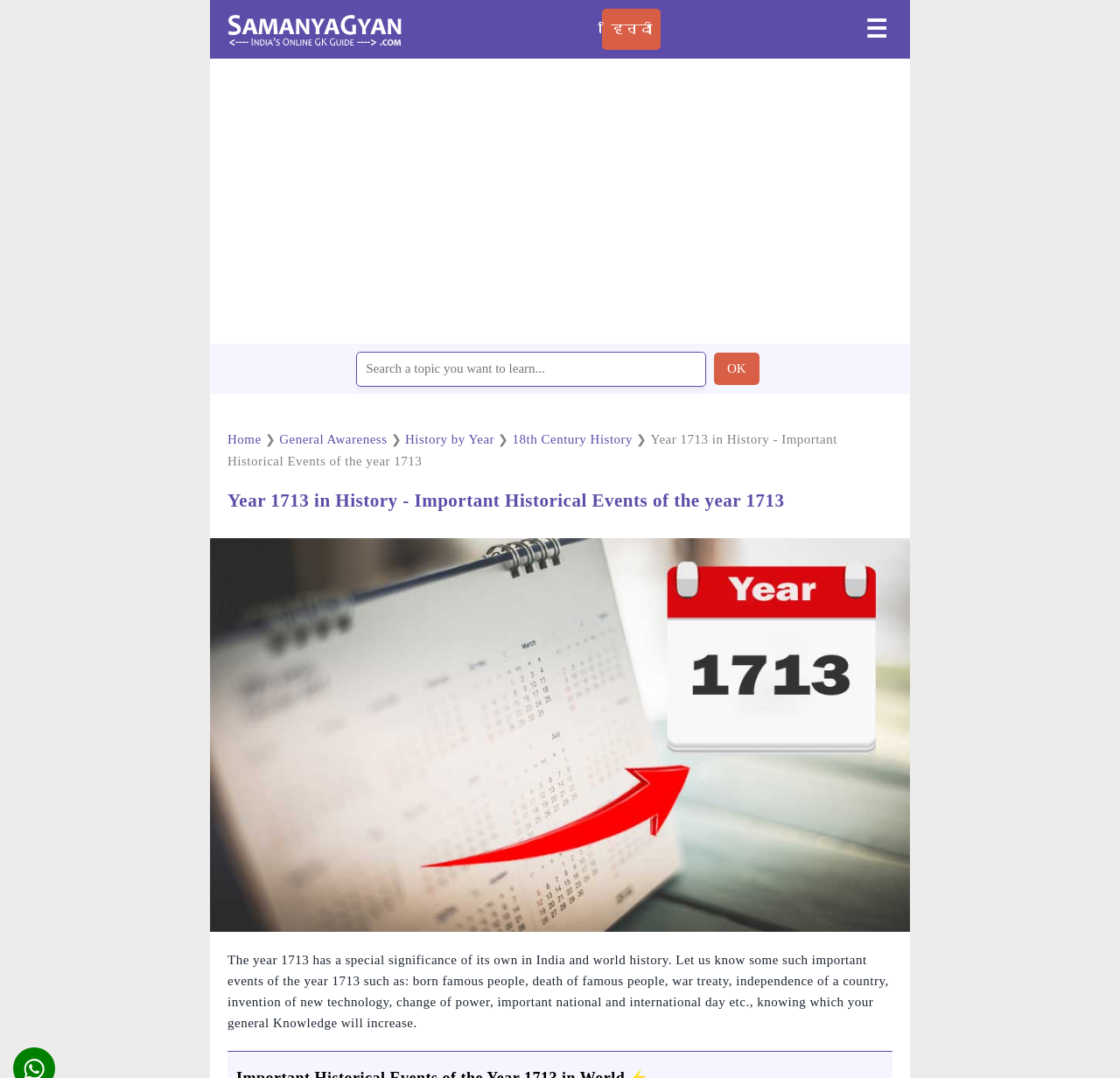Please locate the bounding box coordinates of the element that should be clicked to achieve the given instruction: "View 18th Century History".

[0.457, 0.401, 0.565, 0.414]